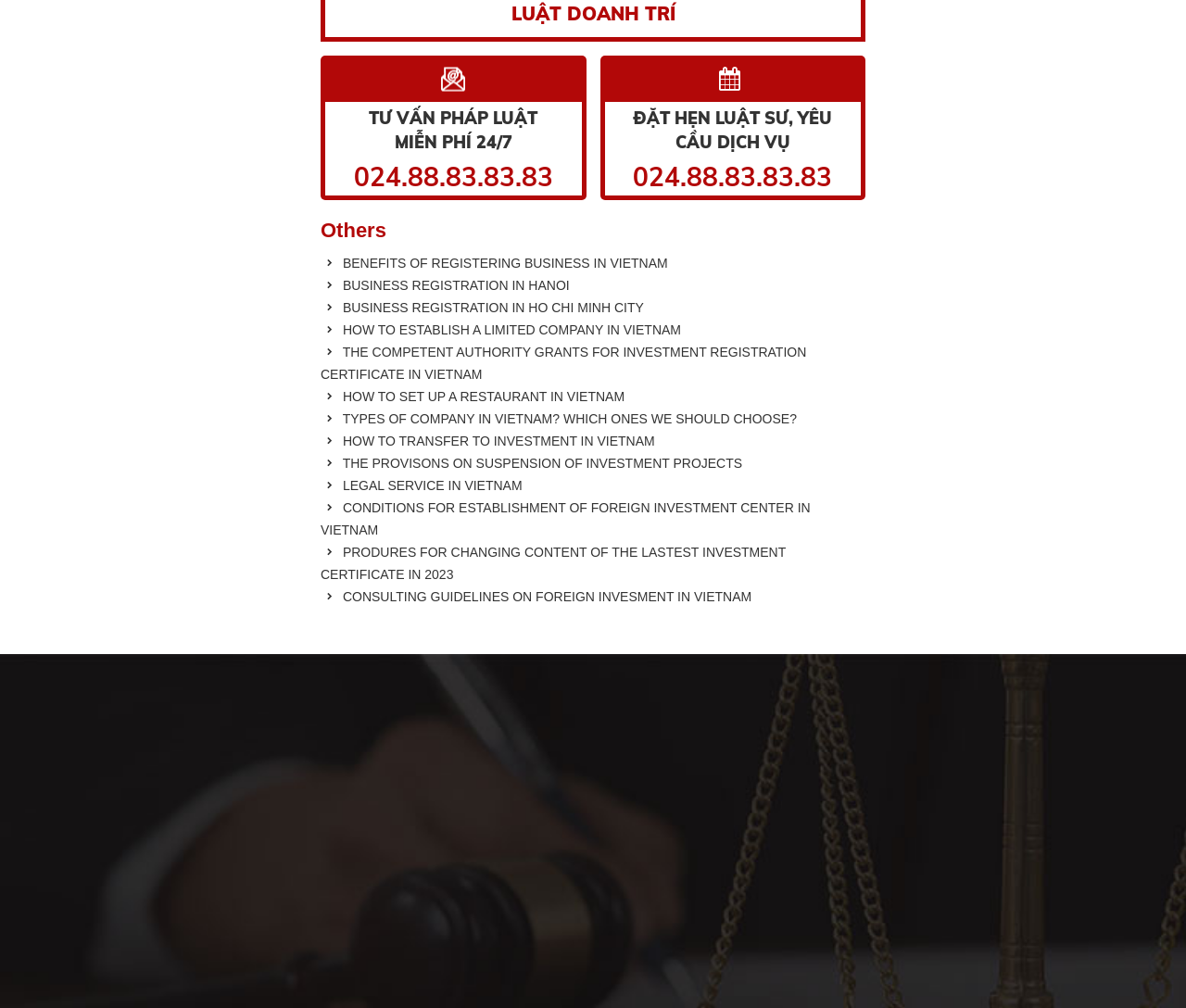Using the element description: "LEGAL SERVICE IN VIETNAM", determine the bounding box coordinates for the specified UI element. The coordinates should be four float numbers between 0 and 1, [left, top, right, bottom].

[0.27, 0.471, 0.73, 0.493]